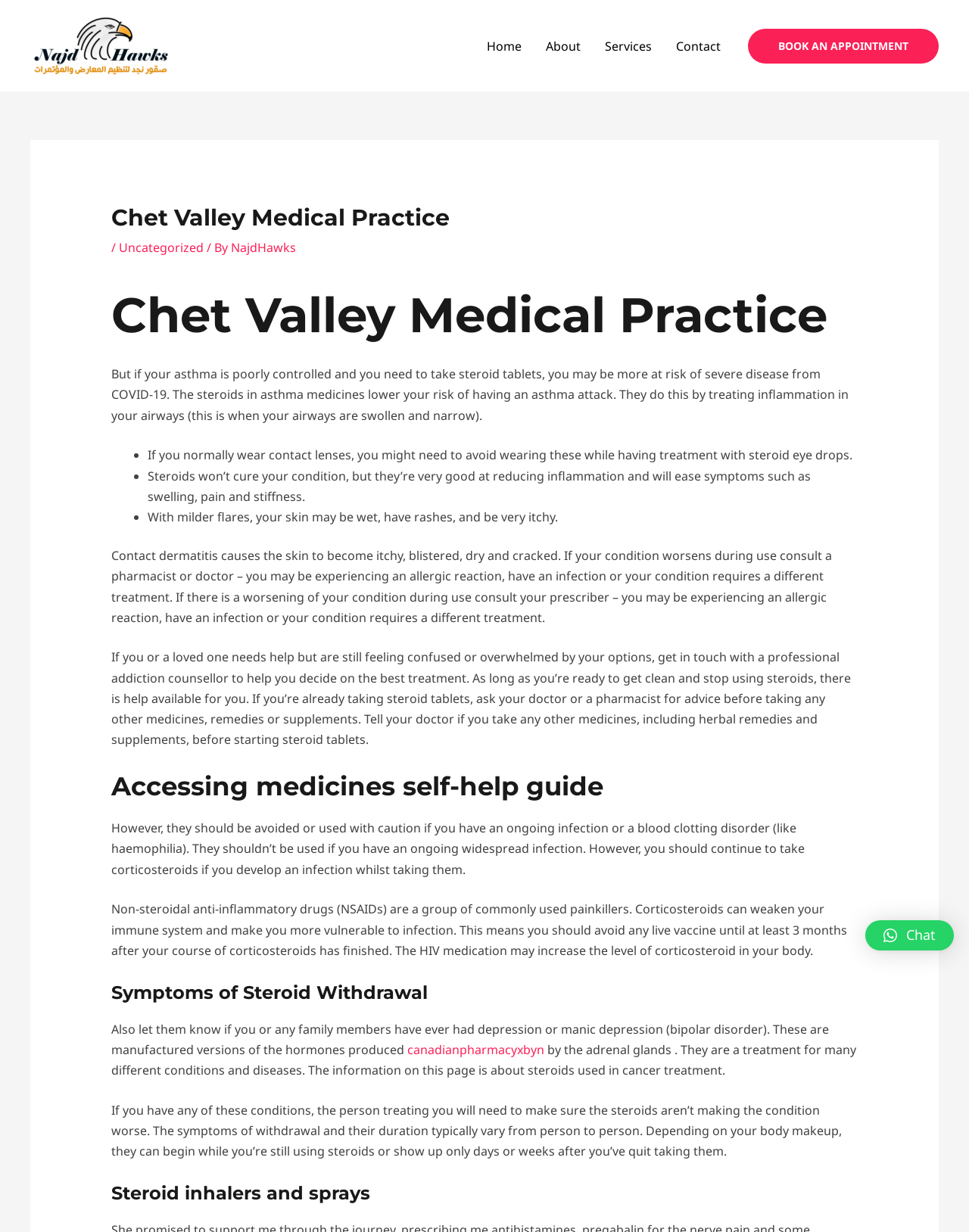Using the format (top-left x, top-left y, bottom-right x, bottom-right y), and given the element description, identify the bounding box coordinates within the screenshot: alt="Najd Hawks"

[0.031, 0.029, 0.179, 0.043]